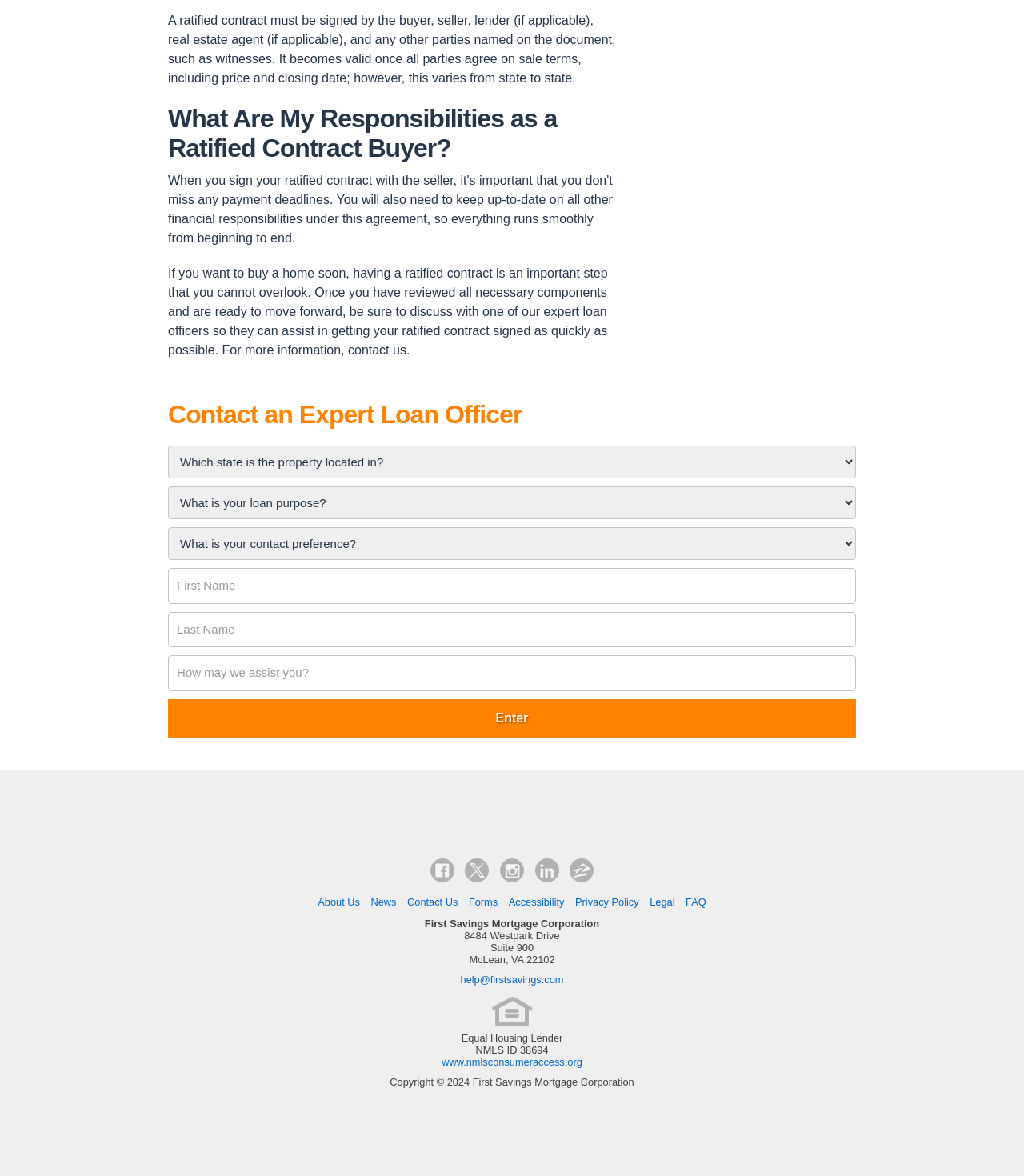What social media platforms is the company on?
Please answer the question with a detailed response using the information from the screenshot.

The webpage has a section with links to the company's social media profiles. The links are labeled as Facebook, Instagram, LinkedIn, and Zillow, indicating that the company has a presence on these platforms.